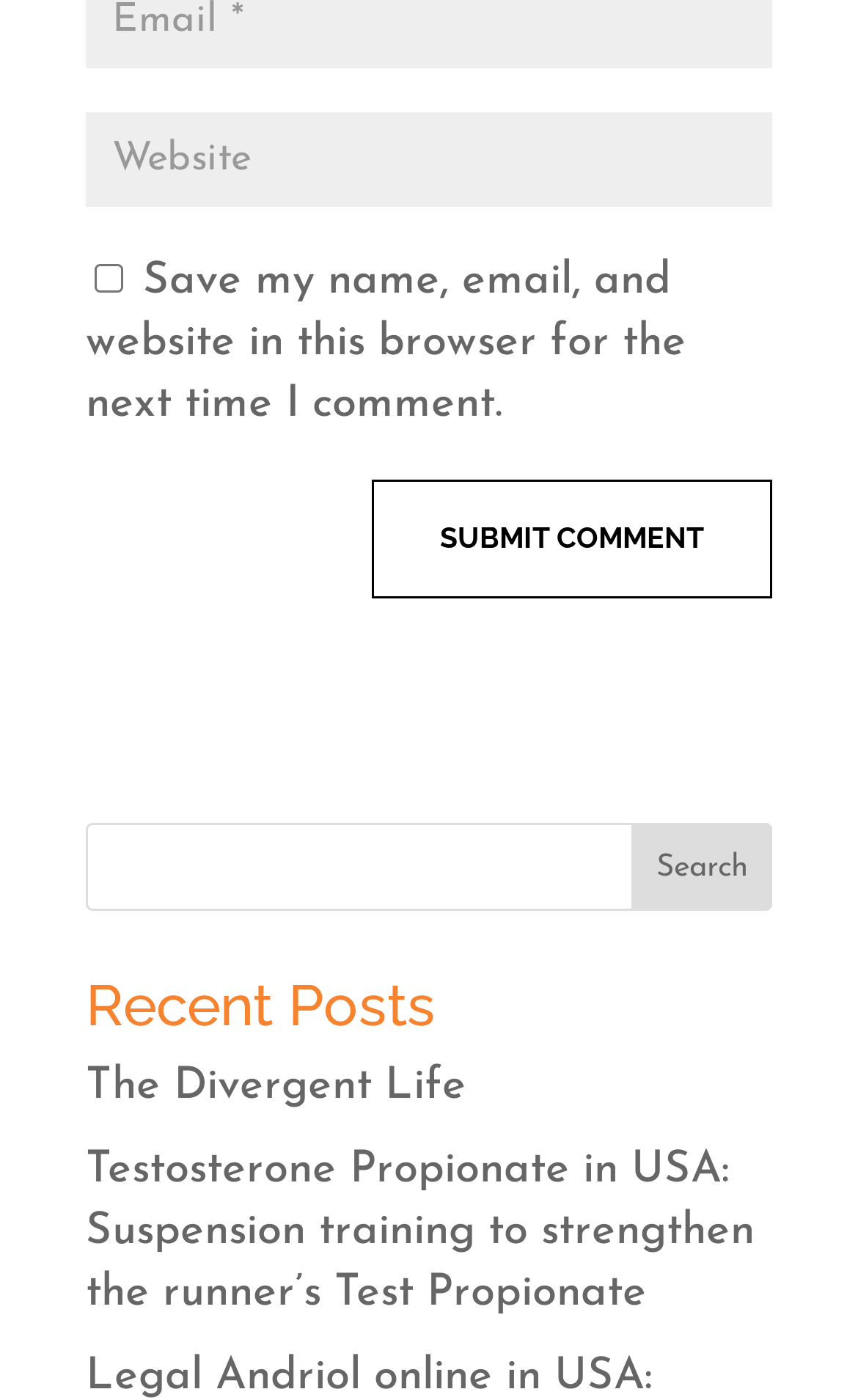Please determine the bounding box coordinates, formatted as (top-left x, top-left y, bottom-right x, bottom-right y), with all values as floating point numbers between 0 and 1. Identify the bounding box of the region described as: The Divergent Life

[0.1, 0.761, 0.544, 0.792]